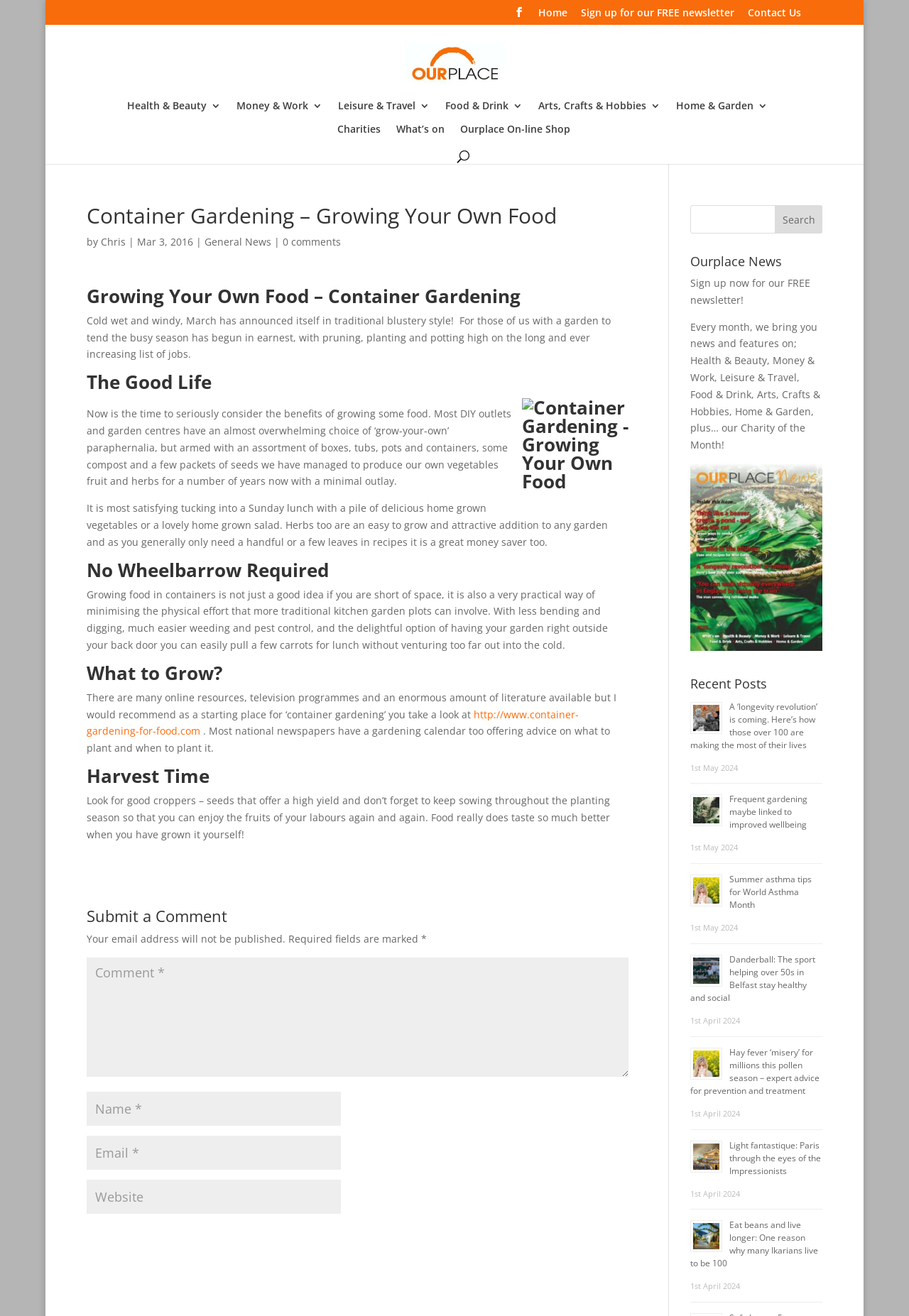What can be submitted on this webpage?
Can you provide an in-depth and detailed response to the question?

I determined what can be submitted on this webpage by looking at the form with fields for 'Name', 'Email', and 'Comment', and a 'Submit Comment' button, which suggests that users can submit a comment on this webpage.